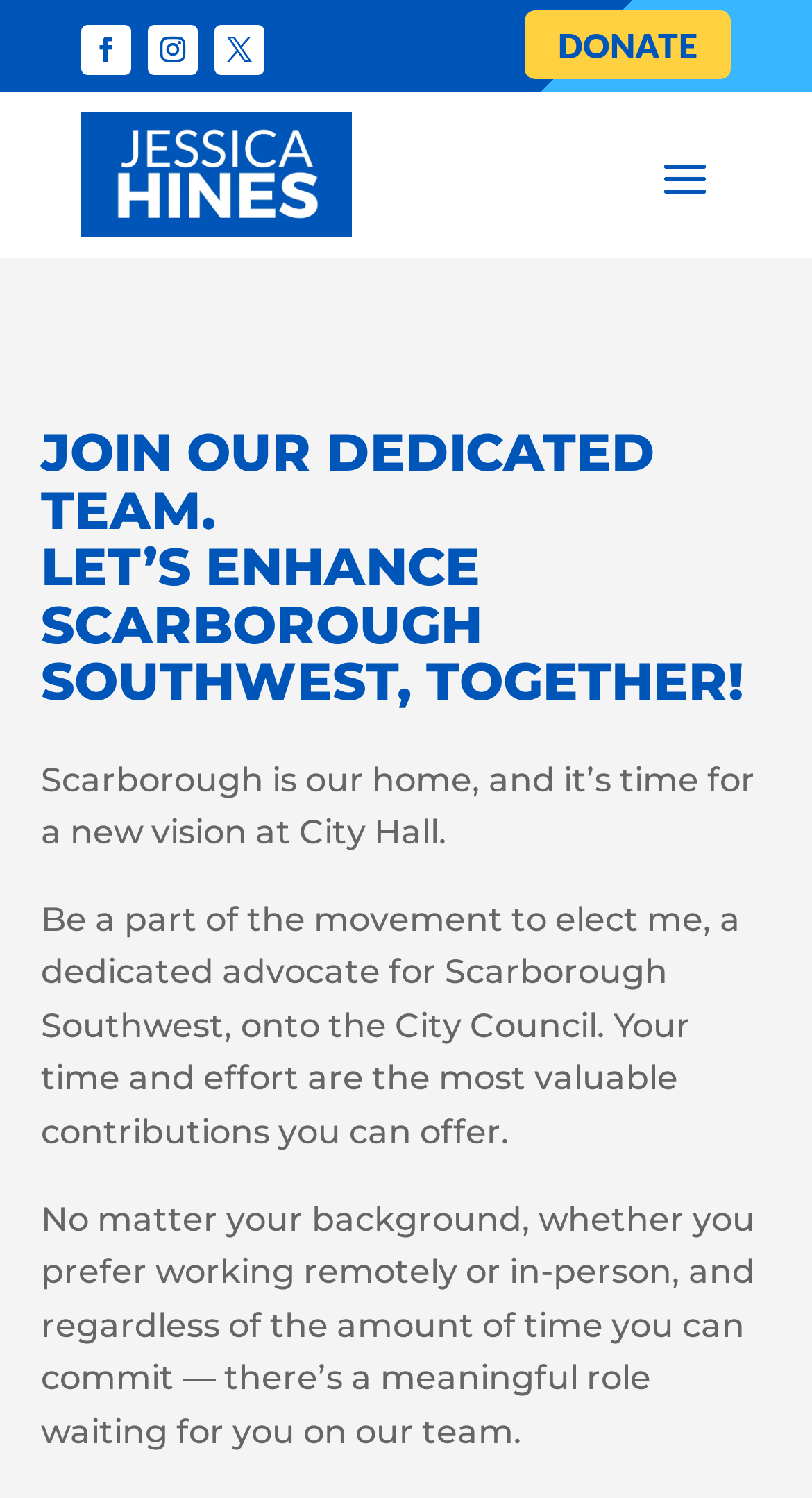What is the action encouraged on the webpage?
Based on the image, answer the question with as much detail as possible.

The webpage contains links such as 'DONATE E' and text encouraging users to 'Be a part of the movement', which suggests that the webpage is encouraging users to either volunteer or donate to the cause.